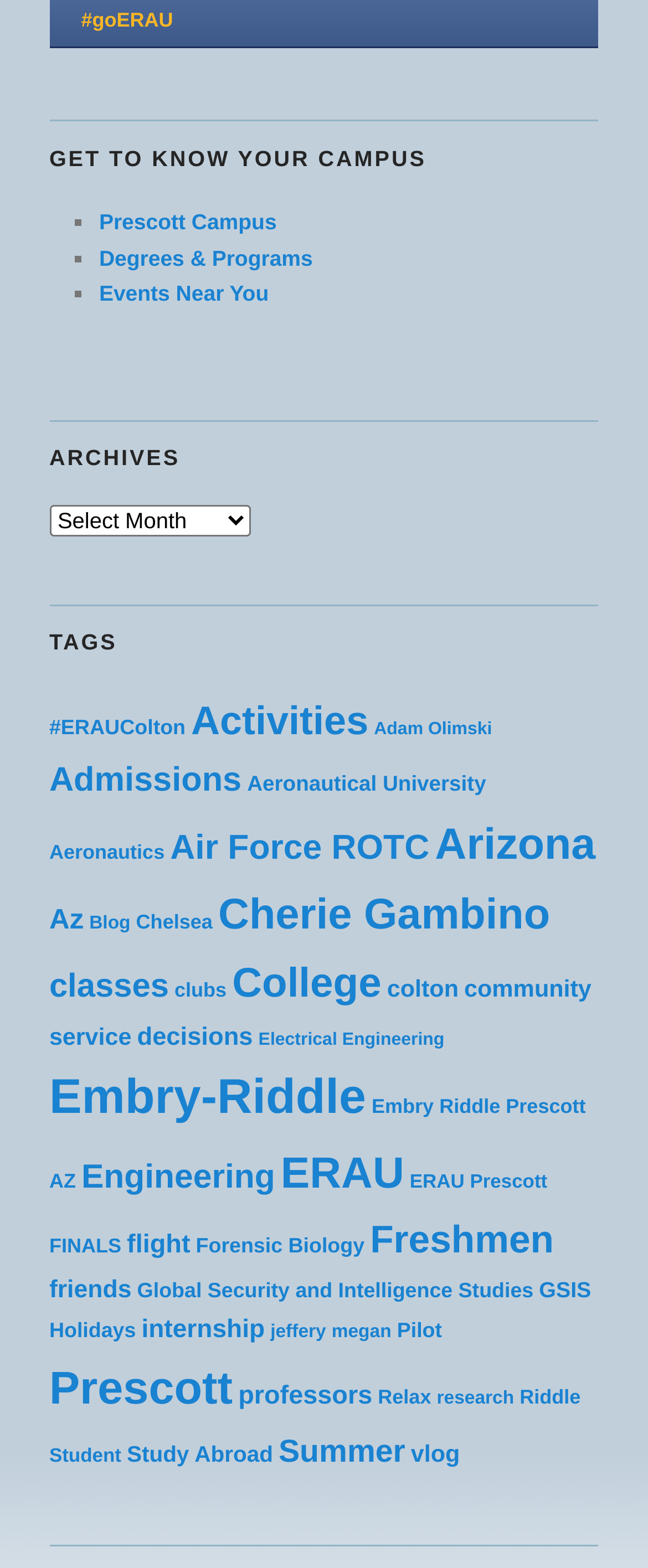Please identify the bounding box coordinates of the element I should click to complete this instruction: 'Explore the 'Events Near You' page'. The coordinates should be given as four float numbers between 0 and 1, like this: [left, top, right, bottom].

[0.153, 0.179, 0.415, 0.195]